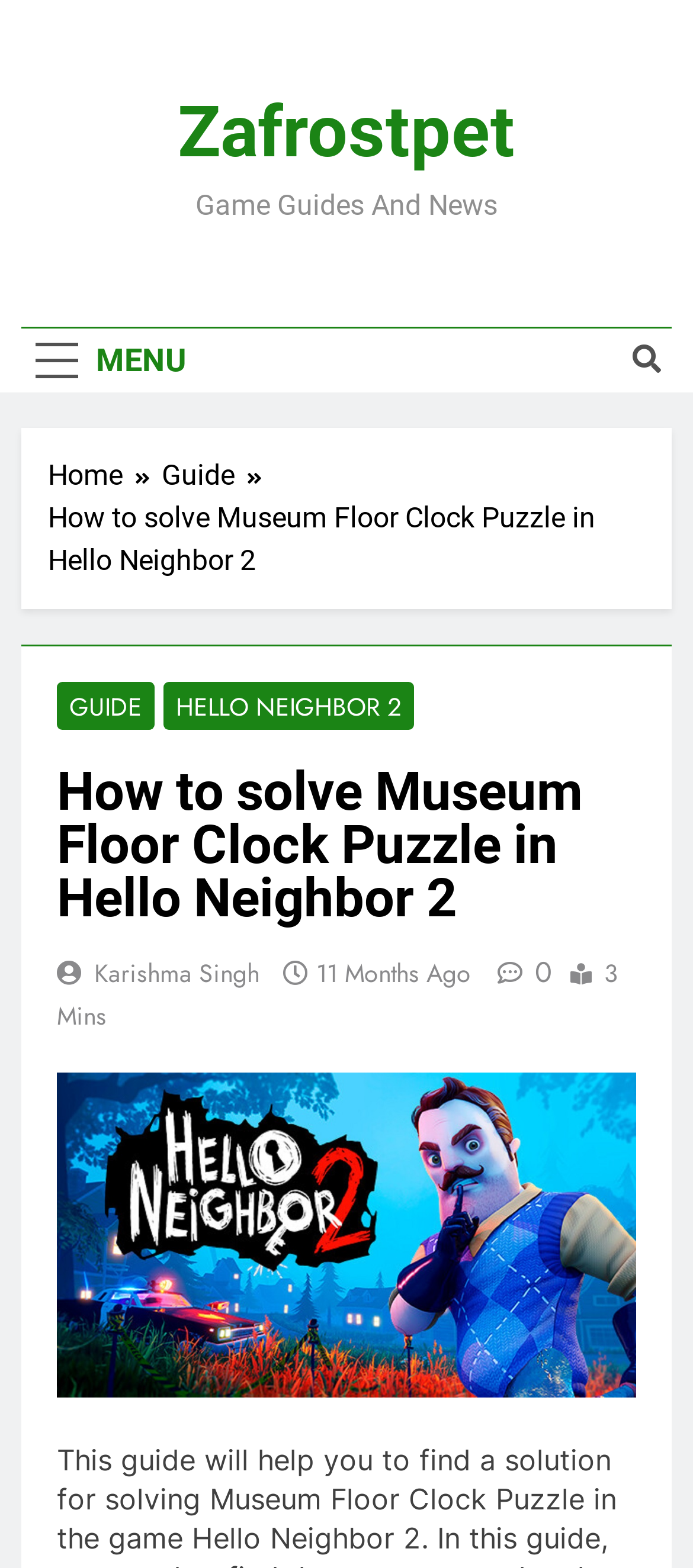Pinpoint the bounding box coordinates of the element to be clicked to execute the instruction: "Check the post by Karishma Singh".

[0.136, 0.609, 0.374, 0.632]